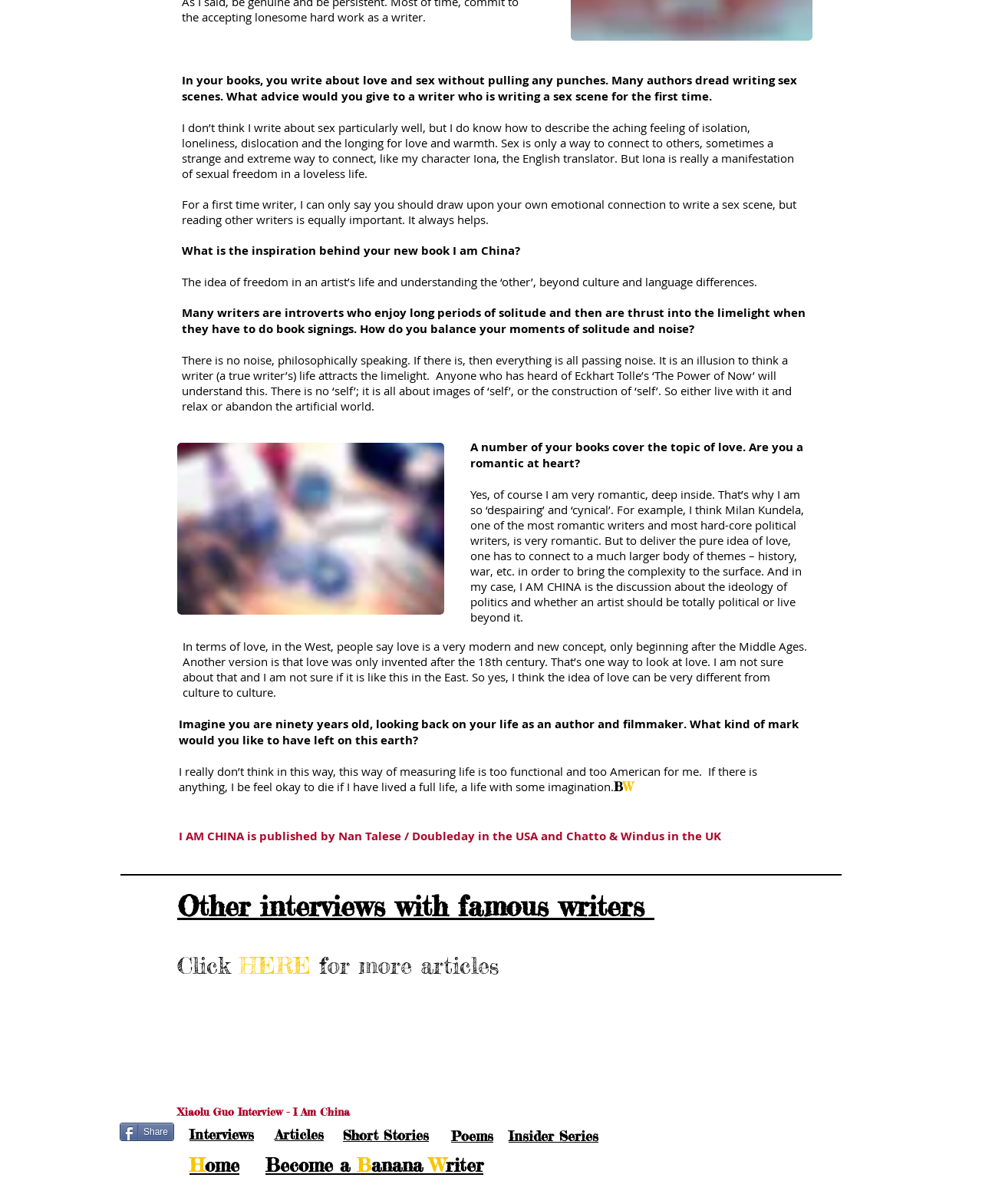Please specify the bounding box coordinates of the element that should be clicked to execute the given instruction: 'Click on the logo of the University of Bayreuth'. Ensure the coordinates are four float numbers between 0 and 1, expressed as [left, top, right, bottom].

None